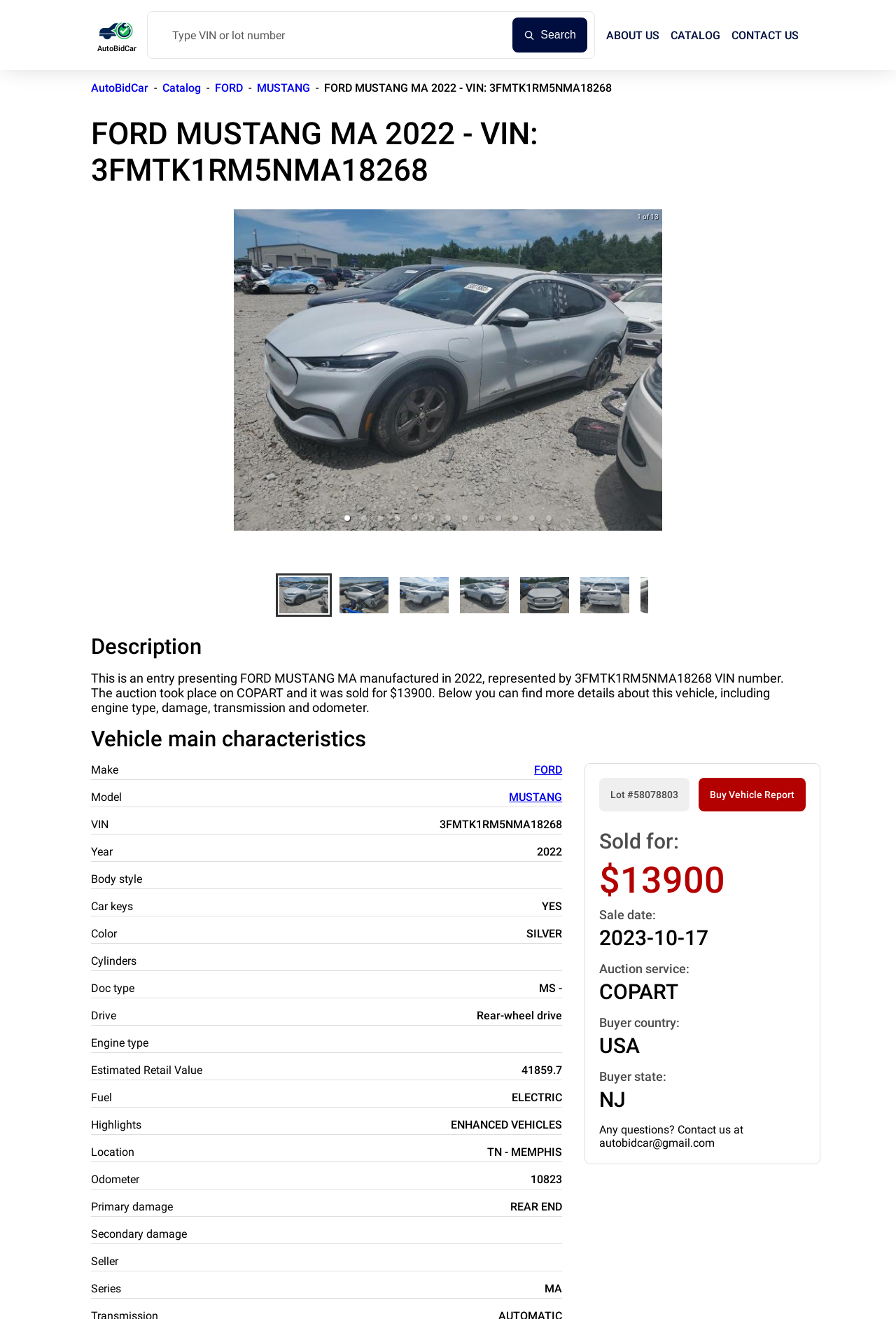Give a concise answer using one word or a phrase to the following question:
What is the make of the car?

FORD